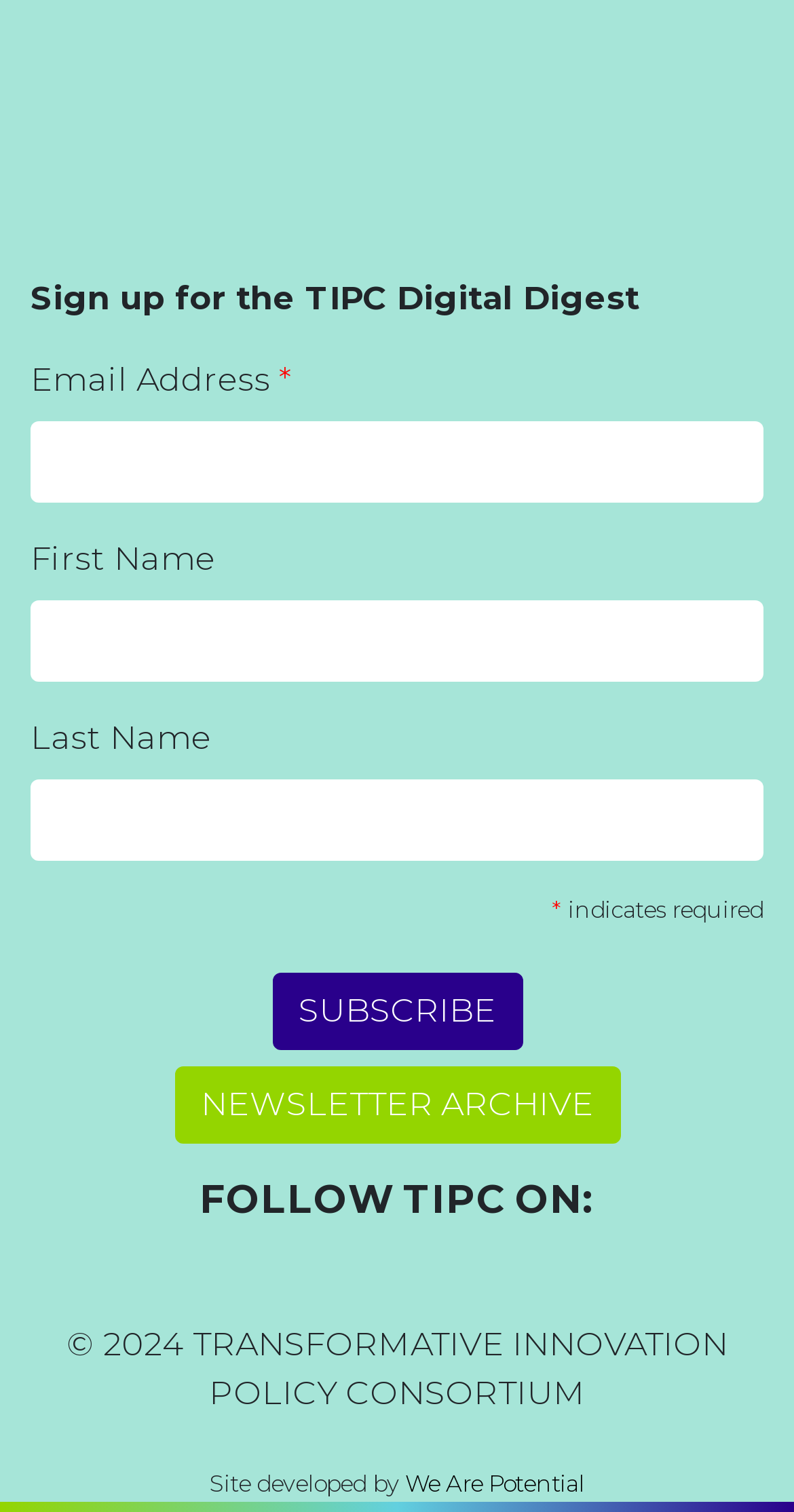Provide a one-word or short-phrase answer to the question:
What is the name of the company that developed the site?

We Are Potential